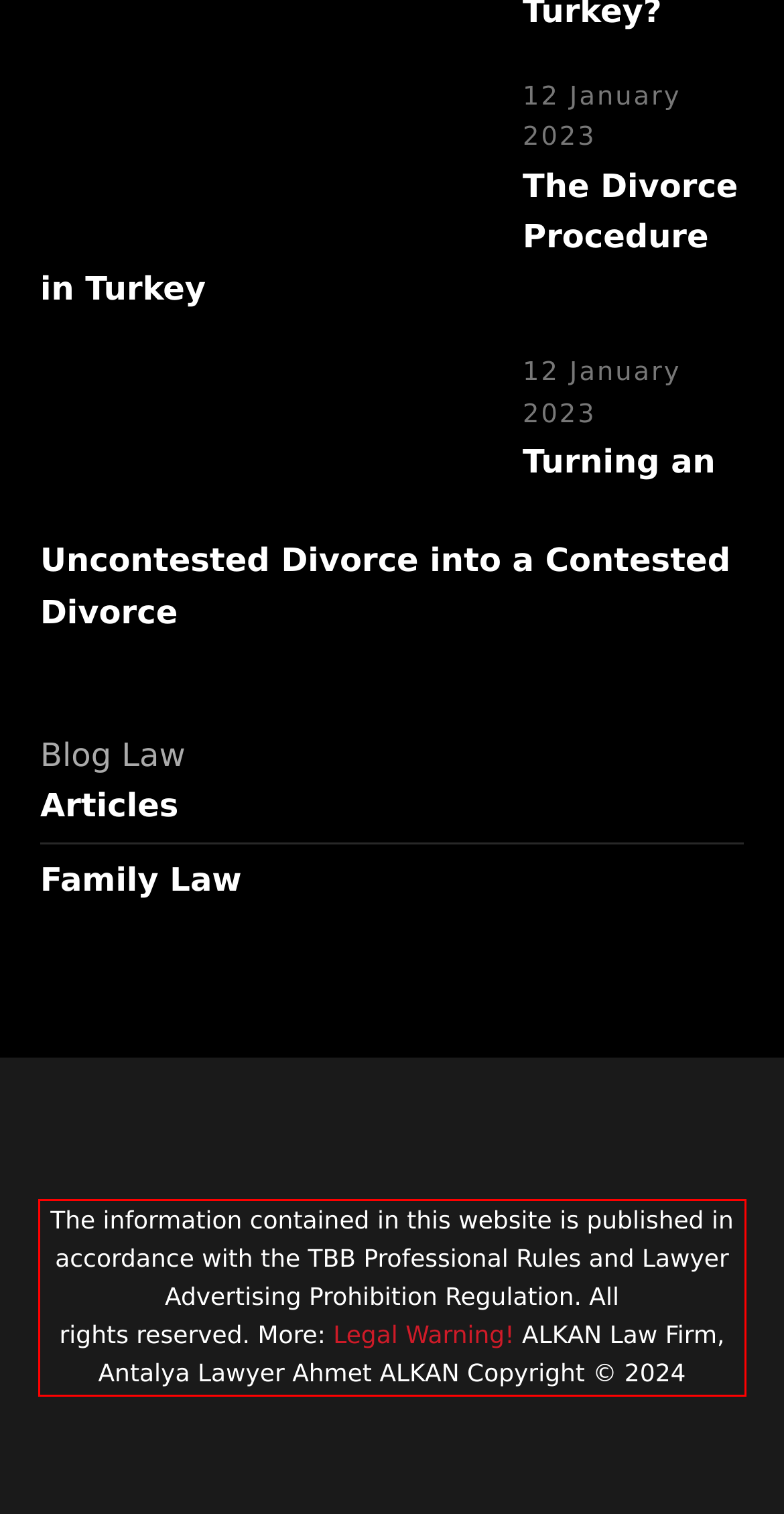Review the webpage screenshot provided, and perform OCR to extract the text from the red bounding box.

The information contained in this website is published in accordance with the TBB Professional Rules and Lawyer Advertising Prohibition Regulation. All rights reserved. More: Legal Warning! ALKAN Law Firm, Antalya Lawyer Ahmet ALKAN Copyright © 2024